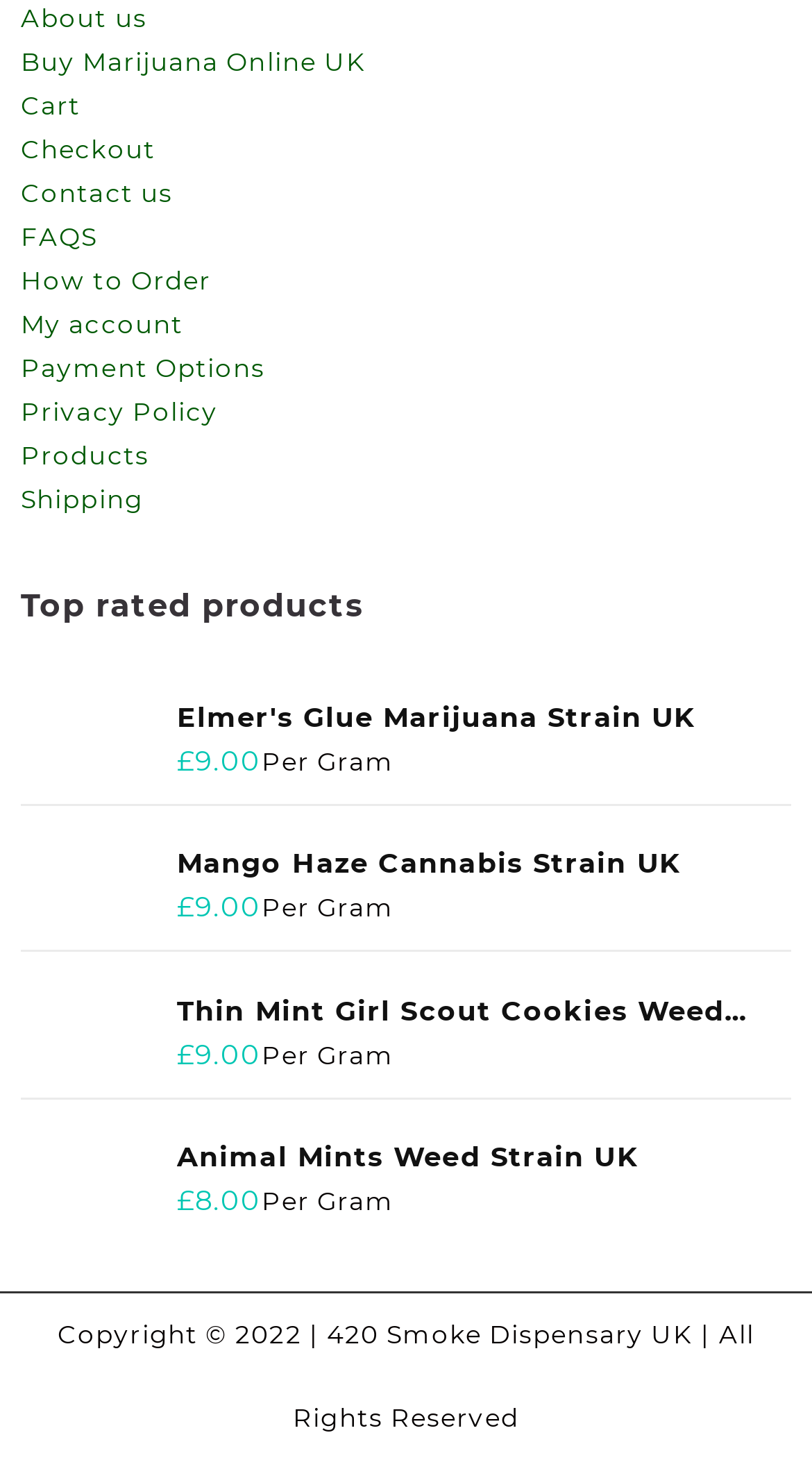Carefully observe the image and respond to the question with a detailed answer:
What is the price of Elmer's Glue Marijuana Strain UK?

The price of Elmer's Glue Marijuana Strain UK is listed as £9.00 per gram, as indicated by the StaticText elements on the webpage.